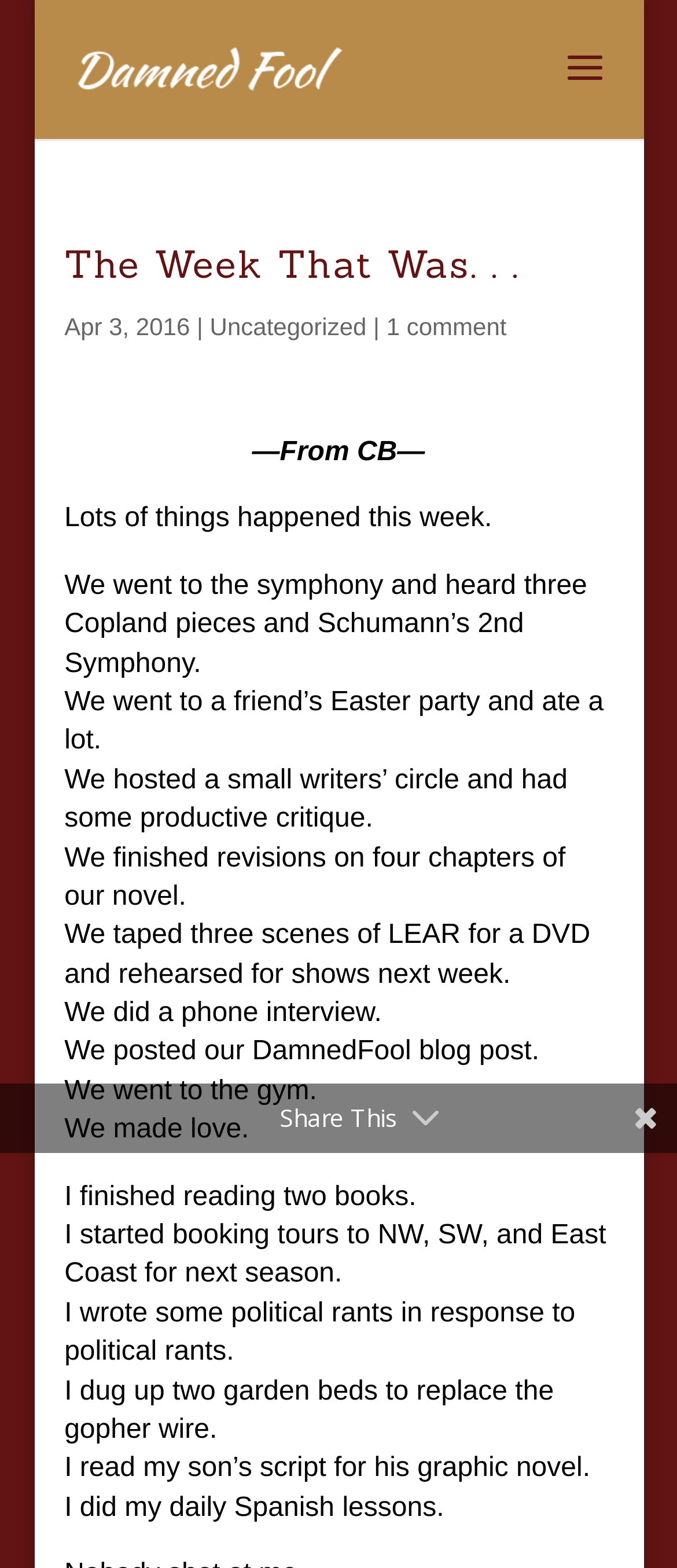Examine the screenshot and answer the question in as much detail as possible: What is the name of the blog?

I found the name of the blog by looking at the link element with the content 'Damned Fool' which is located at the top of the webpage, and also by looking at the image element with the same content.